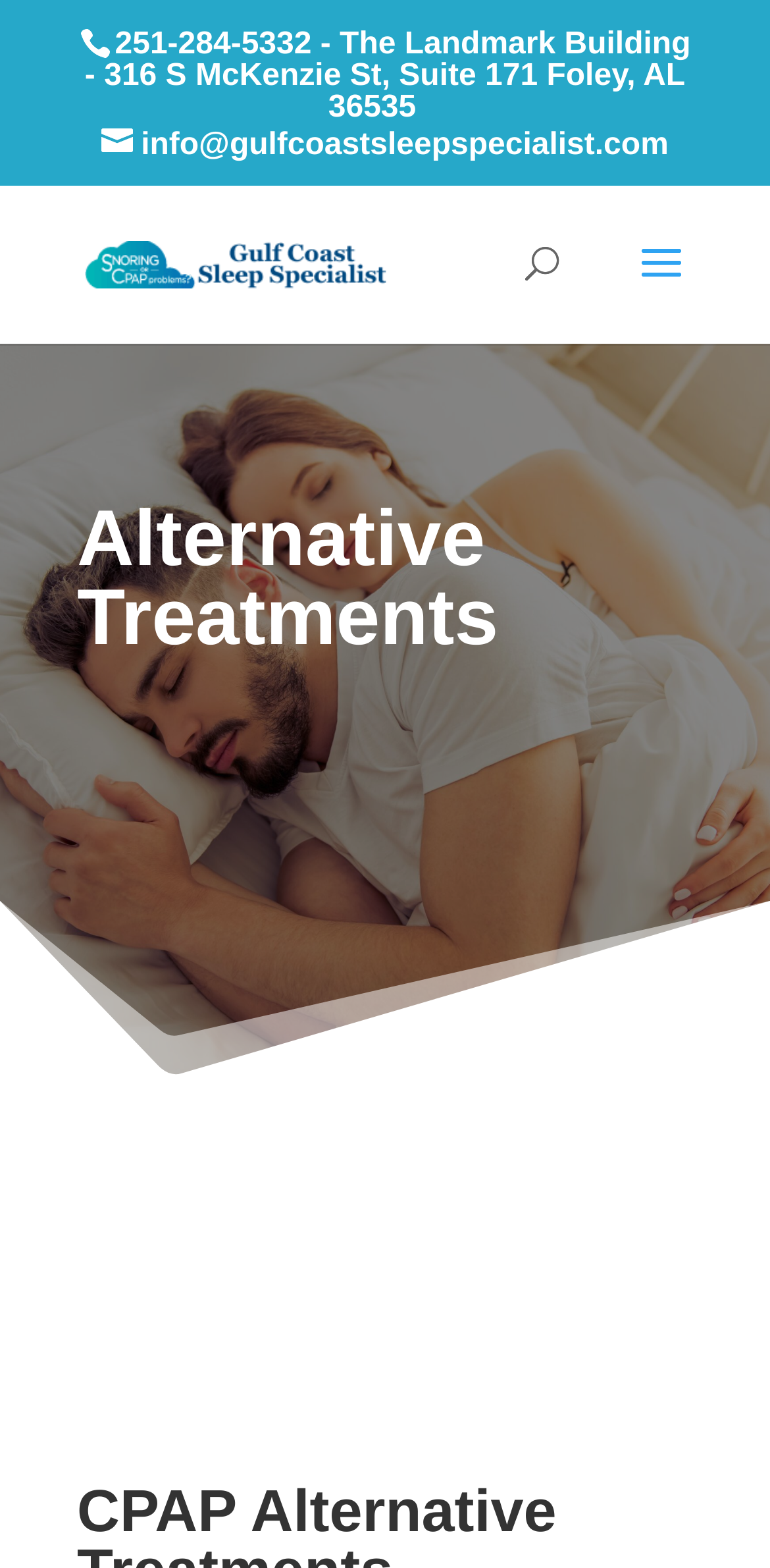Is there a search function on the webpage?
Please answer the question with a detailed and comprehensive explanation.

I found the search function by looking at the search box element that is located near the top of the page, which allows users to search for specific topics or keywords.